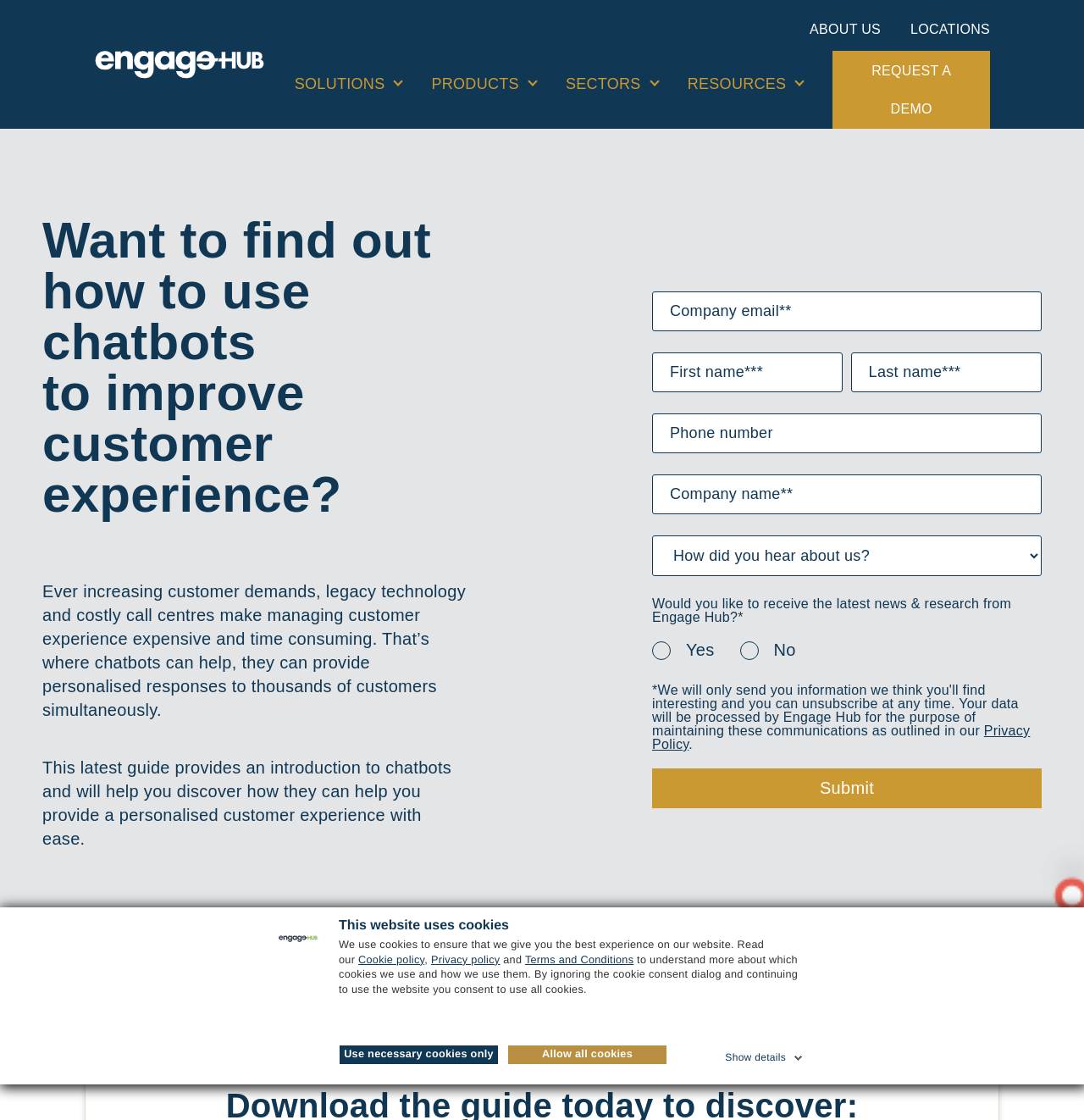Using the element description provided, determine the bounding box coordinates in the format (top-left x, top-left y, bottom-right x, bottom-right y). Ensure that all values are floating point numbers between 0 and 1. Element description: Privacy Policy

[0.602, 0.646, 0.95, 0.671]